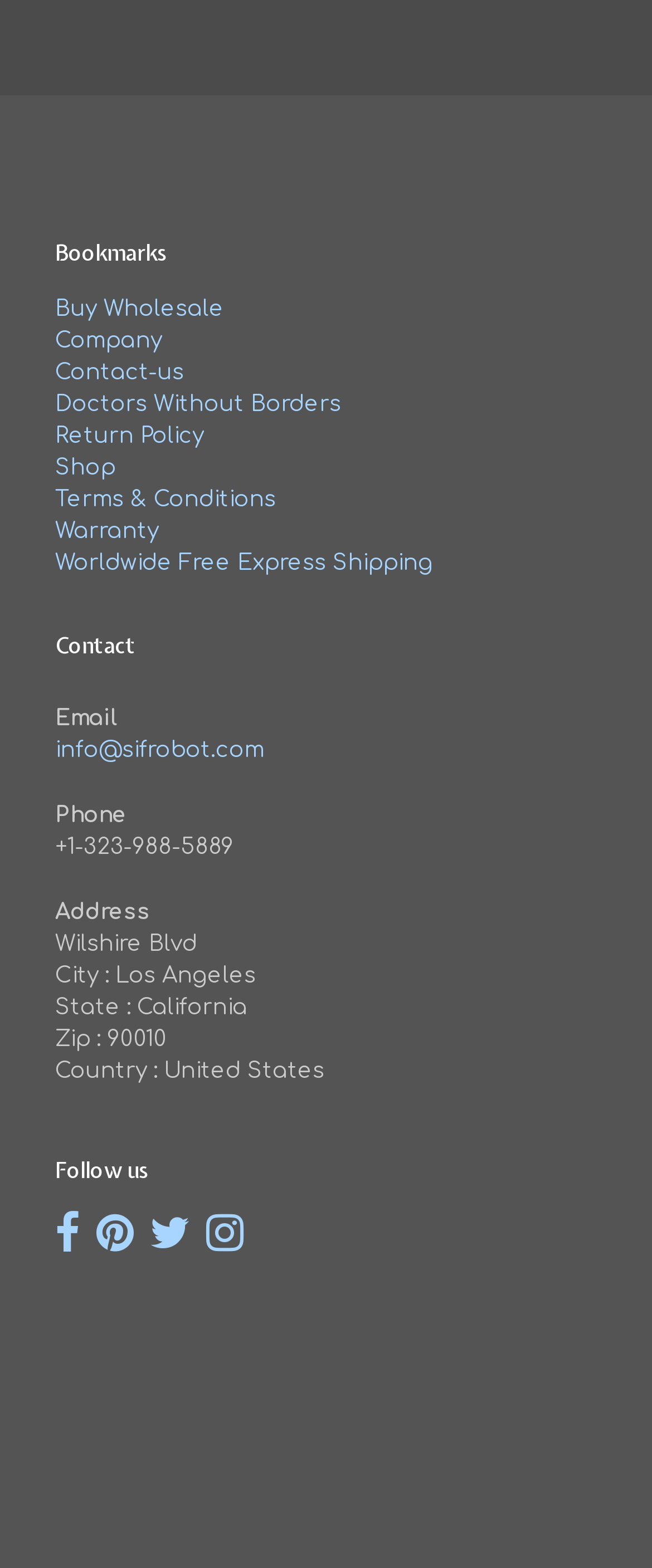Answer this question using a single word or a brief phrase:
What is the company's address?

Wilshire Blvd, Los Angeles, California, 90010, United States